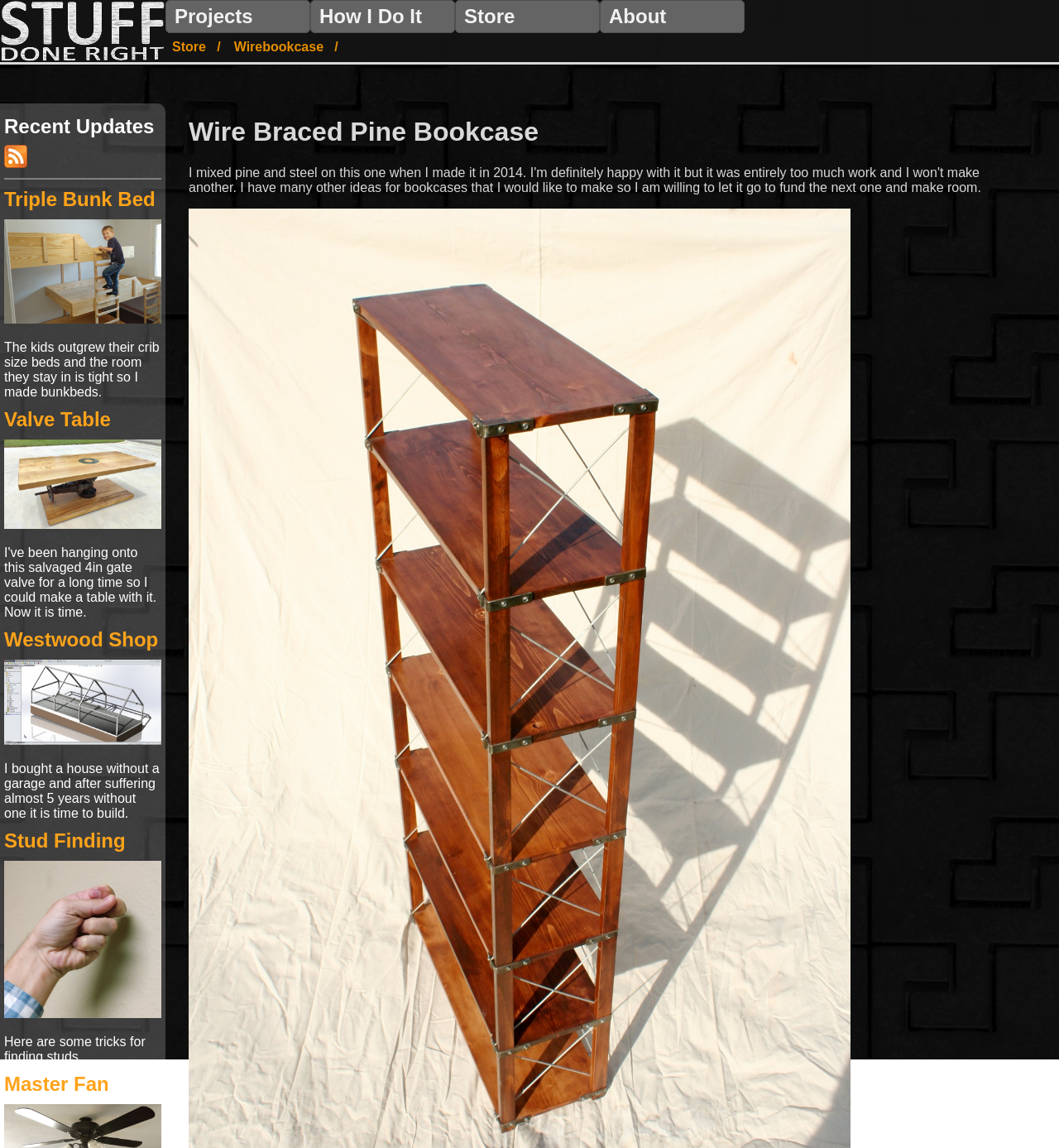Please find the bounding box for the UI component described as follows: "Store /".

[0.156, 0.029, 0.215, 0.053]